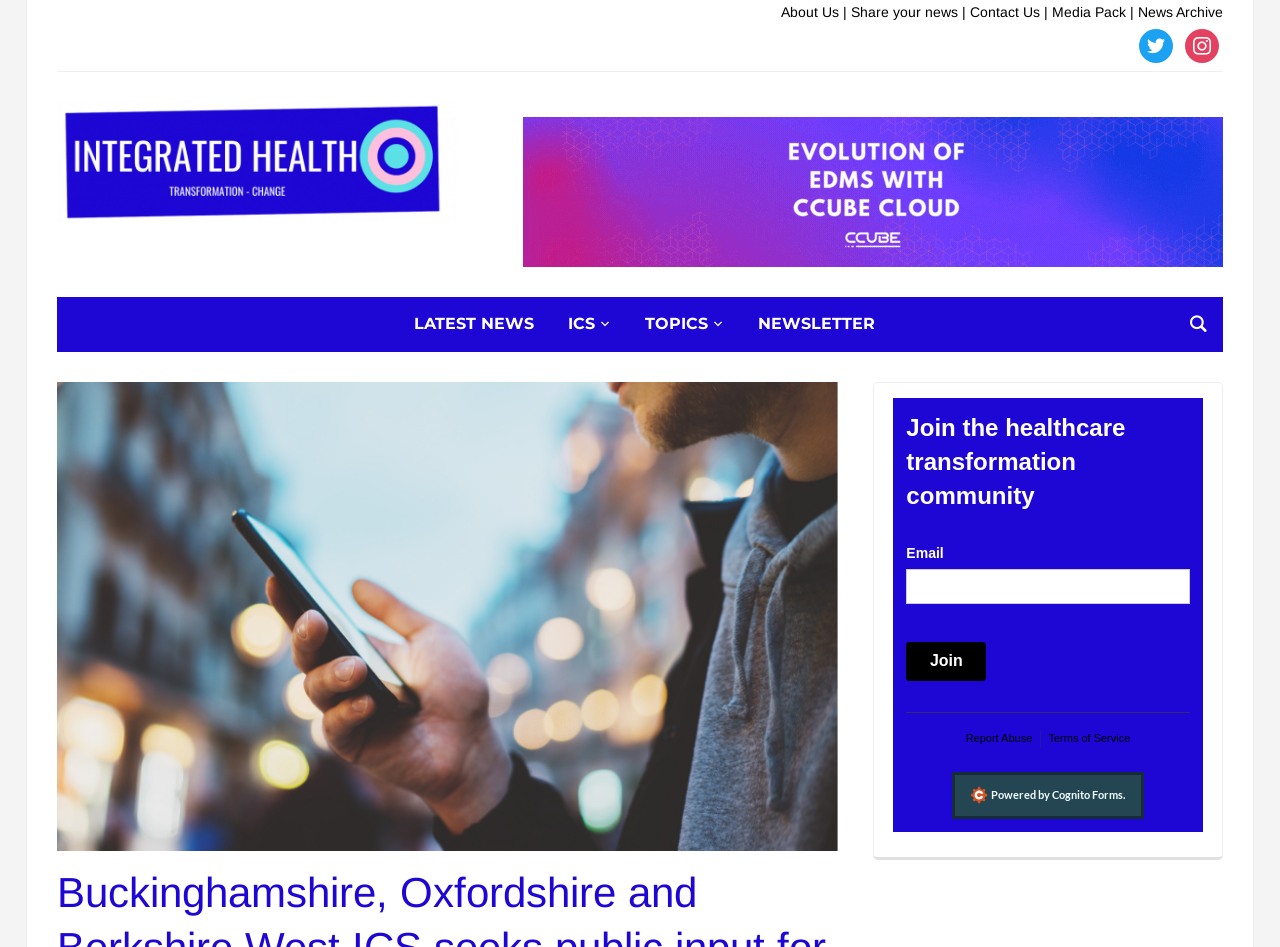Generate a comprehensive description of the webpage content.

The webpage is about Integrated Healthcare, specifically Buckinghamshire, Oxfordshire, and Berkshire West ICS, which is seeking public input for healthcare priorities. 

At the top of the page, there are six links in a row, including "About Us", "Share your news", "Contact Us", "Media Pack", and "News Archive". These links are positioned horizontally, with "About Us" on the left and "News Archive" on the right. 

Below these links, there are two social media links, "twitter" and "instagram", positioned side by side. 

On the left side of the page, there is a link "Integrated Healthcare" with an associated image above it. 

On the right side of the page, there is a search button labeled "Search". 

Below the search button, there are four links in a row, including "LATEST NEWS", "ICS", "TOPICS", and "NEWSLETTER". These links are positioned horizontally, with "LATEST NEWS" on the left and "NEWSLETTER" on the right. 

At the bottom of the page, there is an iframe that takes up most of the width of the page.